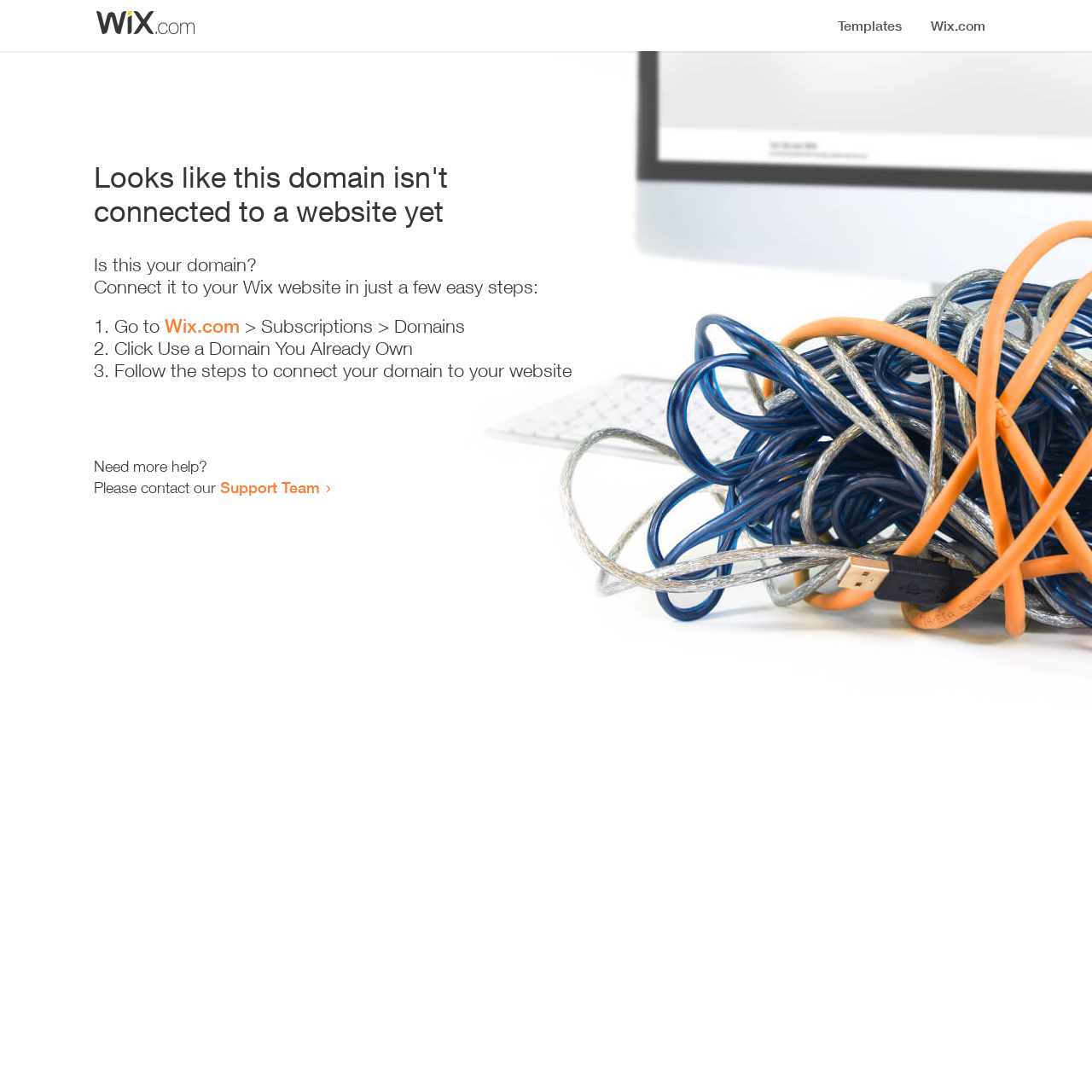Please find the bounding box for the following UI element description. Provide the coordinates in (top-left x, top-left y, bottom-right x, bottom-right y) format, with values between 0 and 1: Support Team

[0.202, 0.438, 0.293, 0.455]